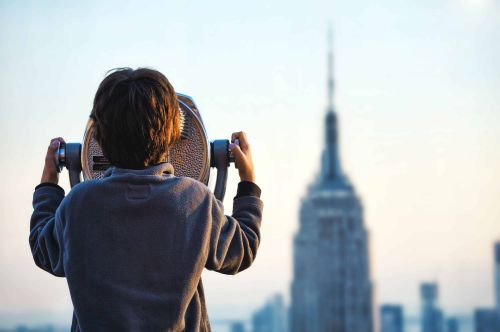Give a detailed account of the visual elements in the image.

A young boy stands at an elevated viewpoint, holding a pair of binoculars while gazing towards the iconic skyline of New York City. His back is towards the viewer, and he is absorbed in the view of the towering Empire State Building, its distinctive art deco spire piercing the sky. The warm hues of the setting sun cast a soft glow over the scene, creating a serene and contemplative atmosphere. This moment captures the innocence and curiosity of childhood, as well as a sense of wonder for the urban landscape before him. The image suggests an exploration of both the physical city and the dreams that such a majestic view can inspire.